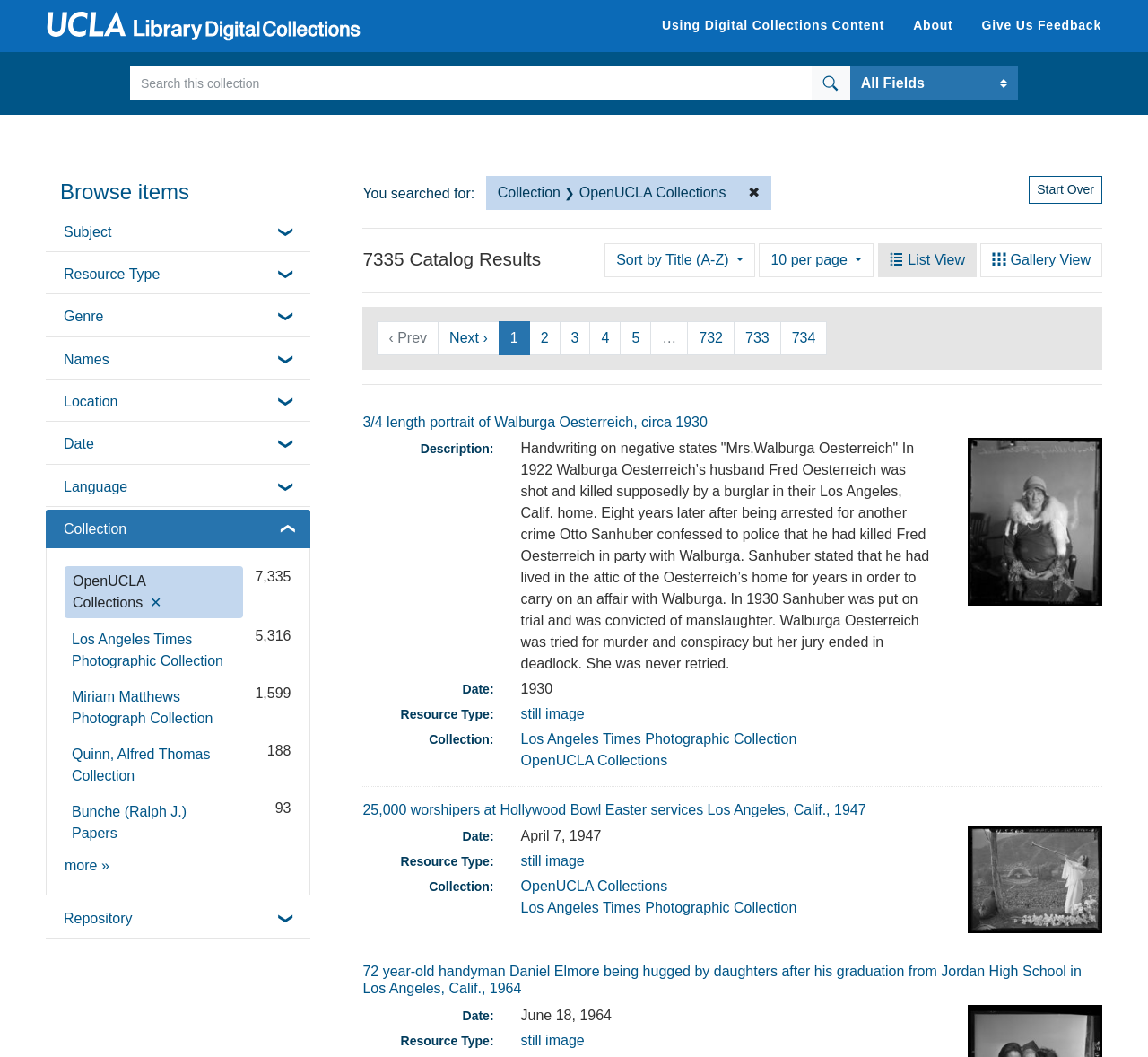Extract the bounding box for the UI element that matches this description: "Next ›".

[0.381, 0.304, 0.435, 0.336]